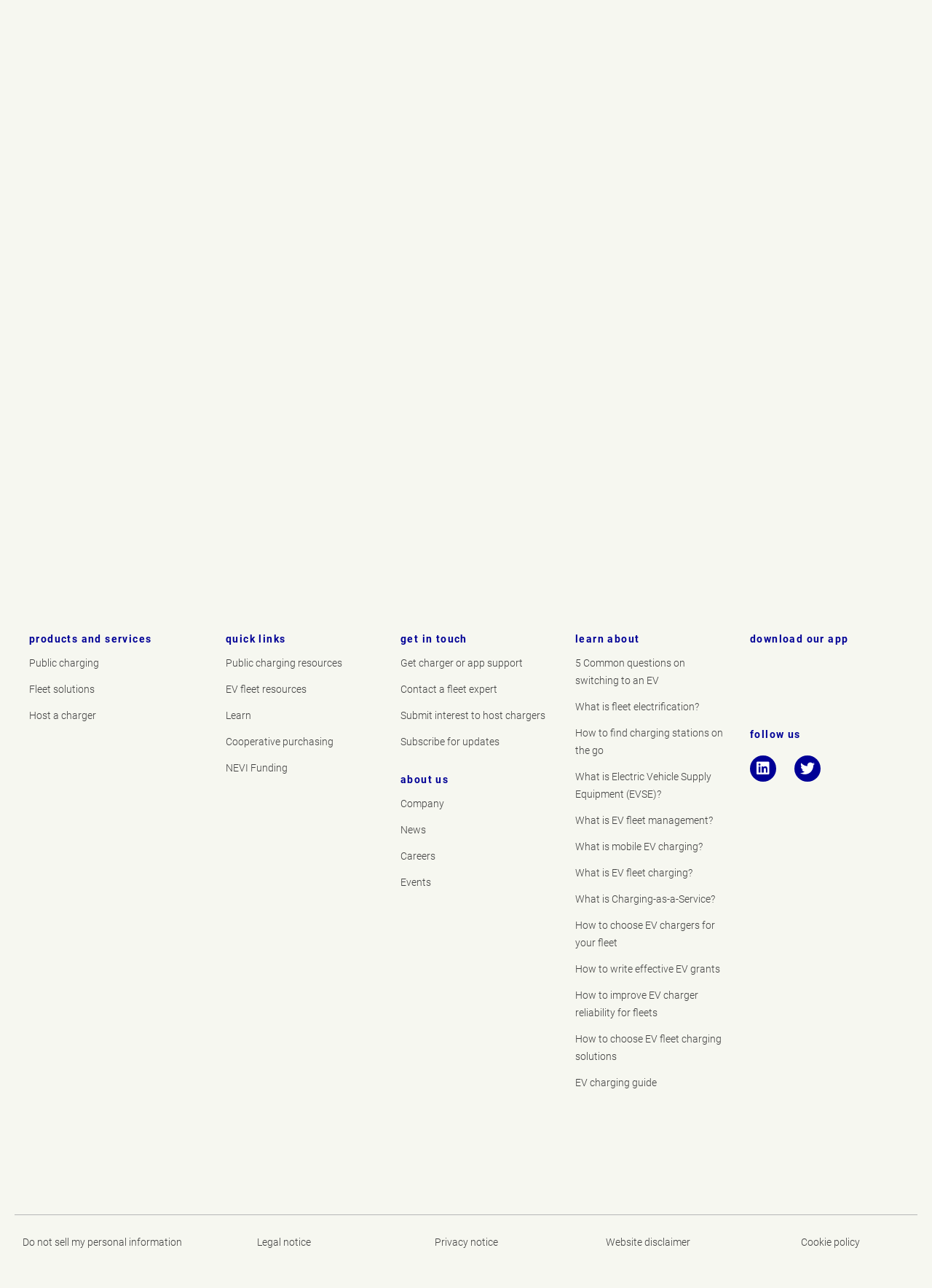Given the webpage screenshot, identify the bounding box of the UI element that matches this description: "Events".

[0.43, 0.678, 0.594, 0.699]